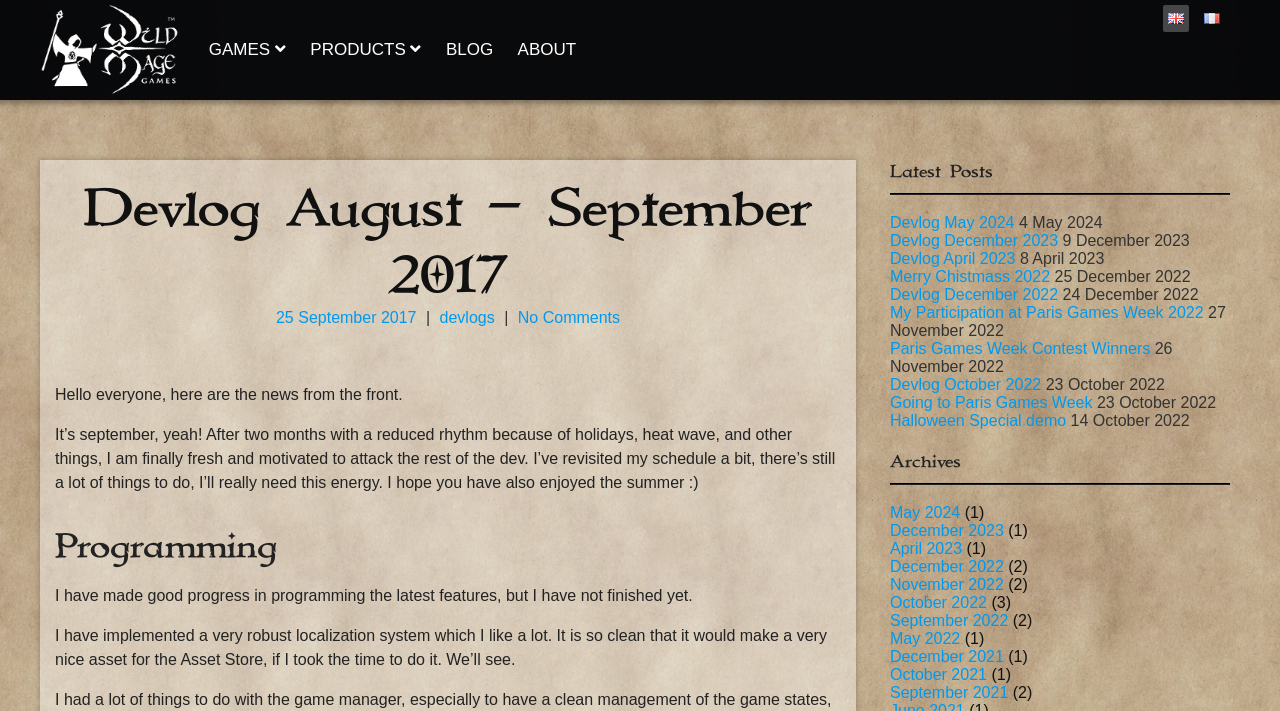Locate the bounding box coordinates of the element you need to click to accomplish the task described by this instruction: "Explore games".

[0.155, 0.0, 0.231, 0.141]